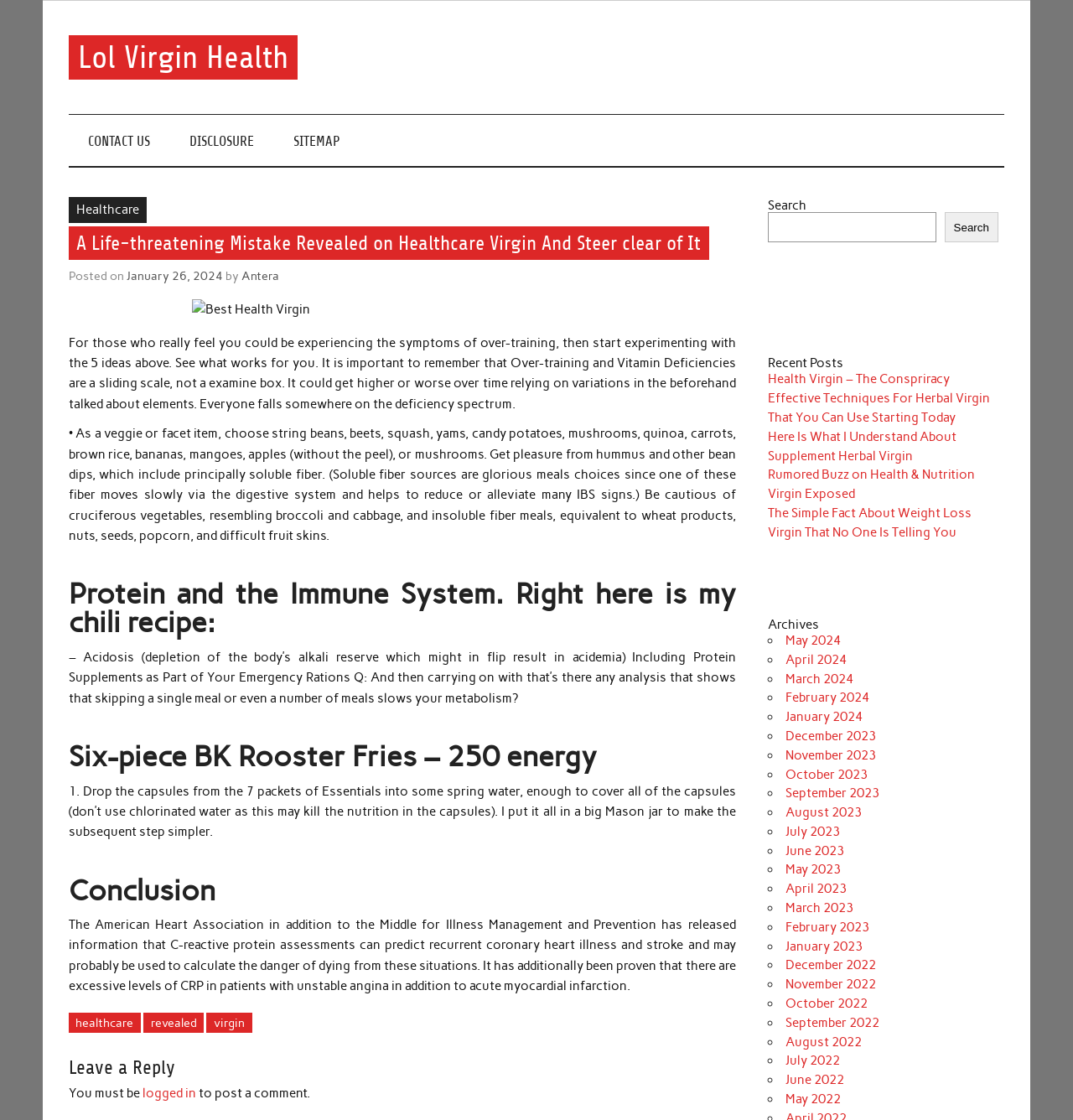Locate the bounding box of the UI element described by: "December 2023" in the given webpage screenshot.

[0.732, 0.65, 0.816, 0.664]